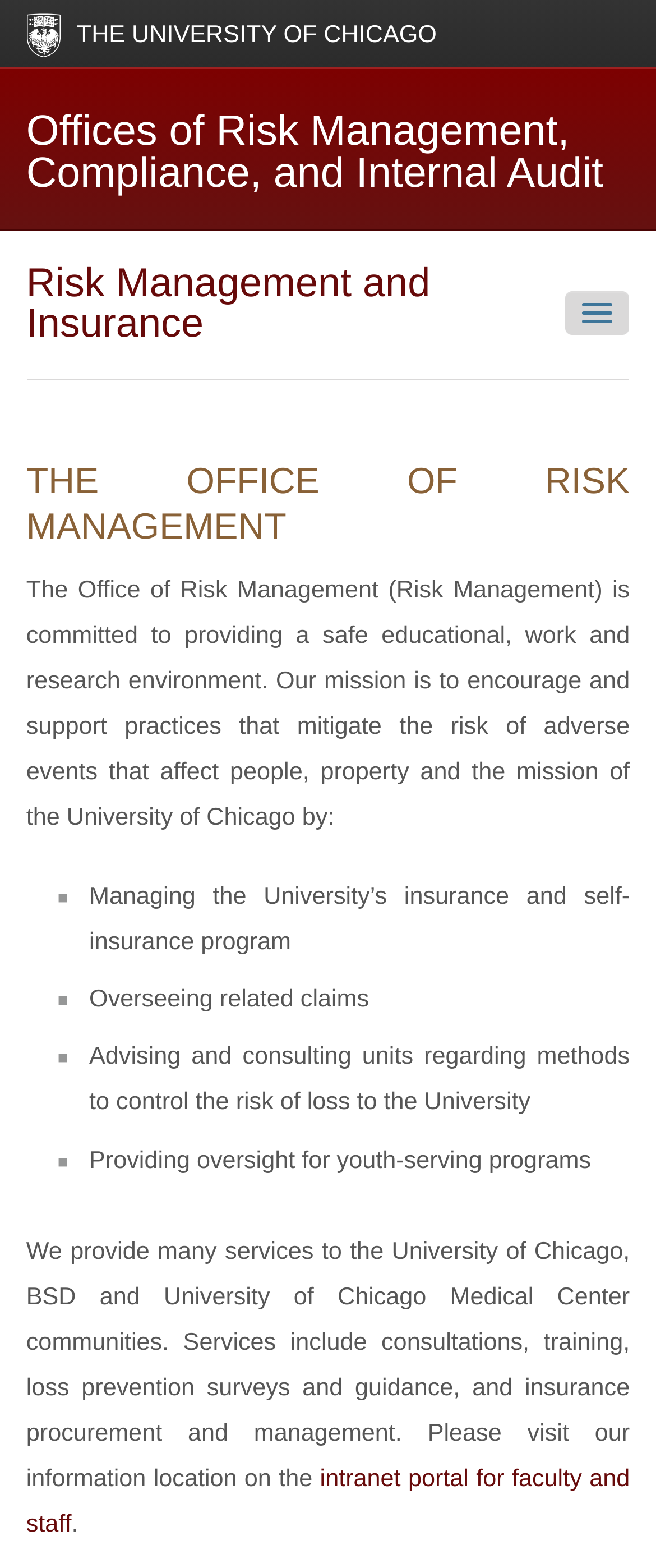Find and indicate the bounding box coordinates of the region you should select to follow the given instruction: "Visit the 'Insurance Programs' page".

[0.043, 0.329, 0.957, 0.36]